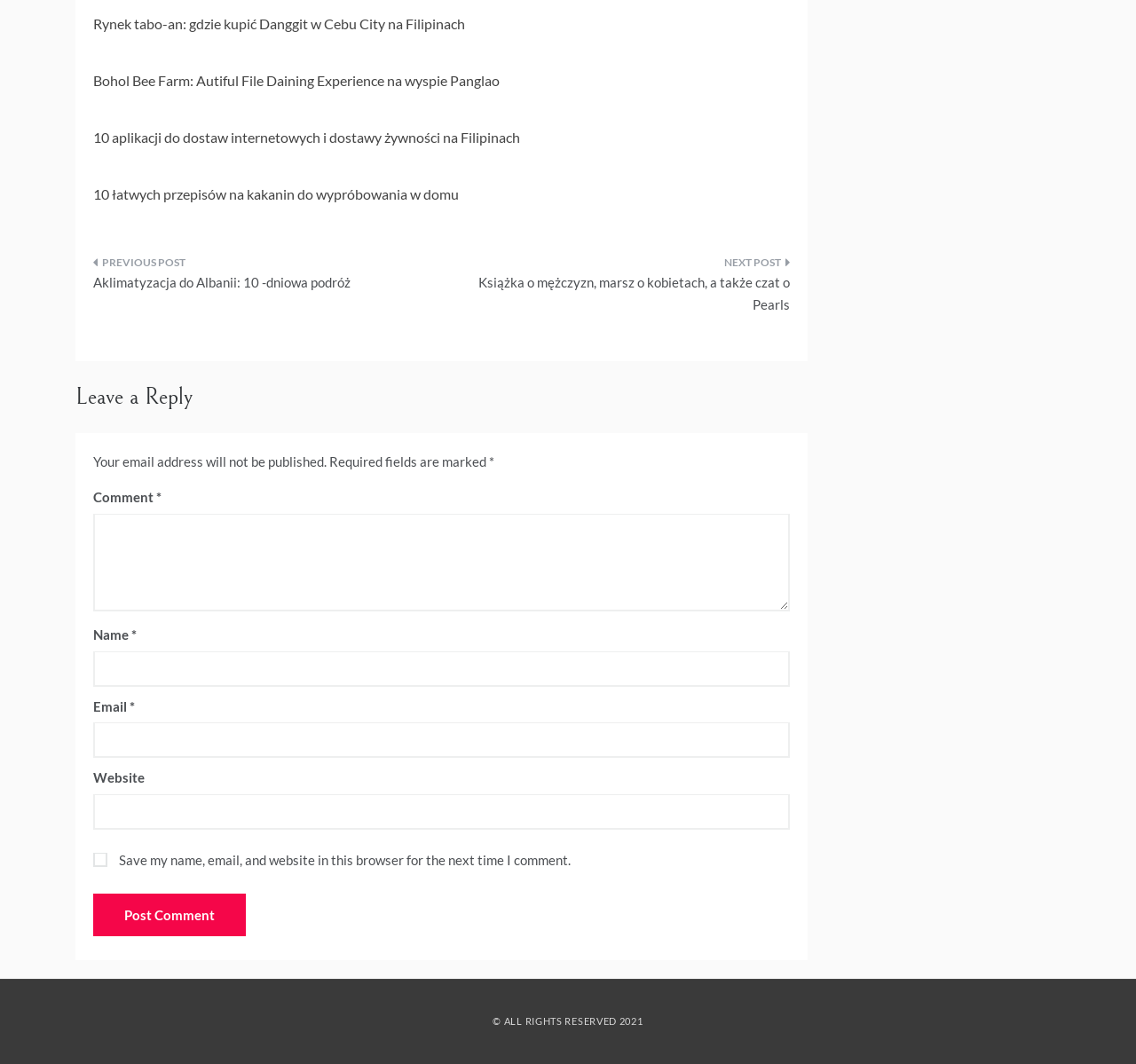What is the purpose of the textbox with label 'Comment'?
Refer to the image and provide a one-word or short phrase answer.

To enter a comment